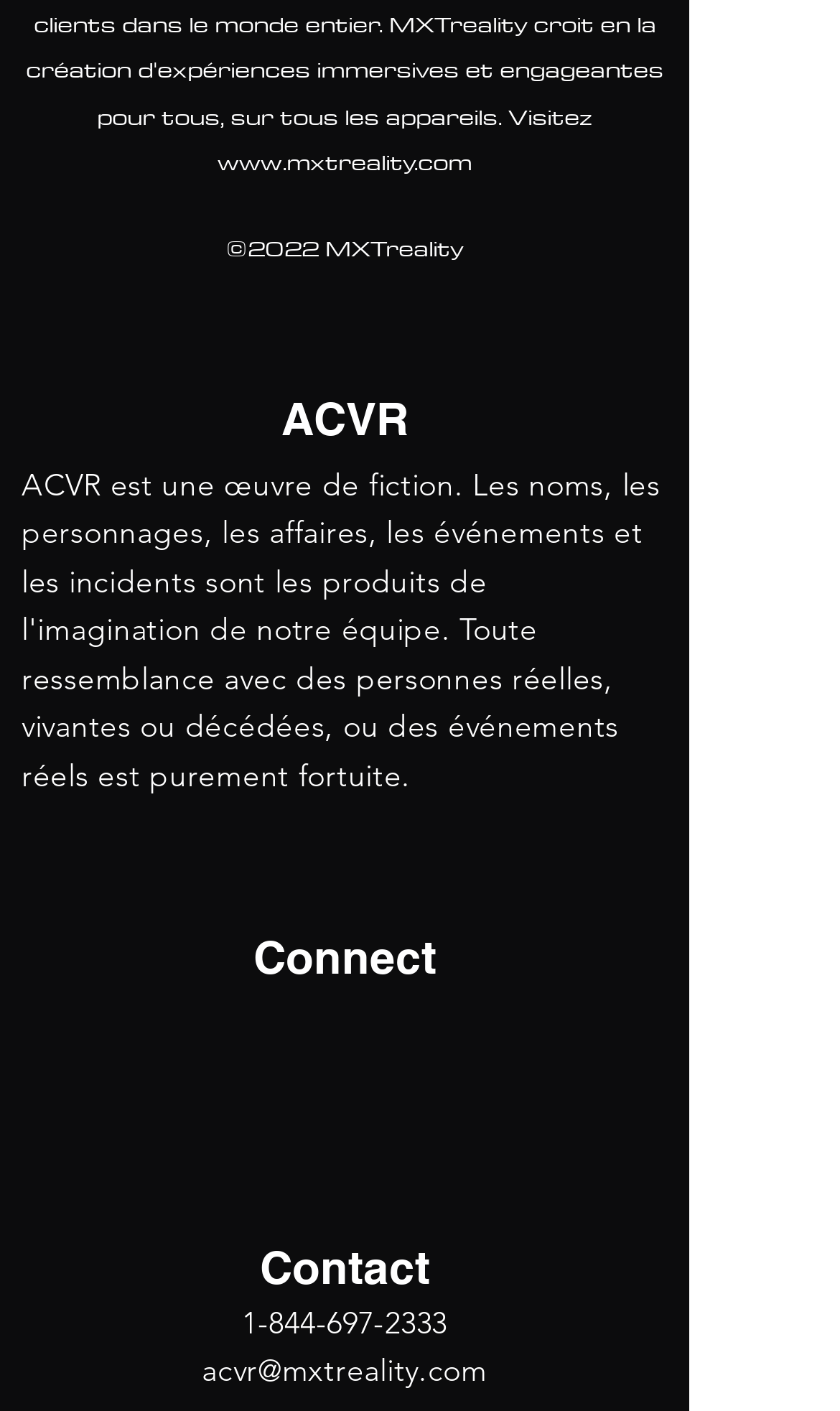Please find the bounding box coordinates of the section that needs to be clicked to achieve this instruction: "Call ACVR".

[0.288, 0.923, 0.533, 0.951]